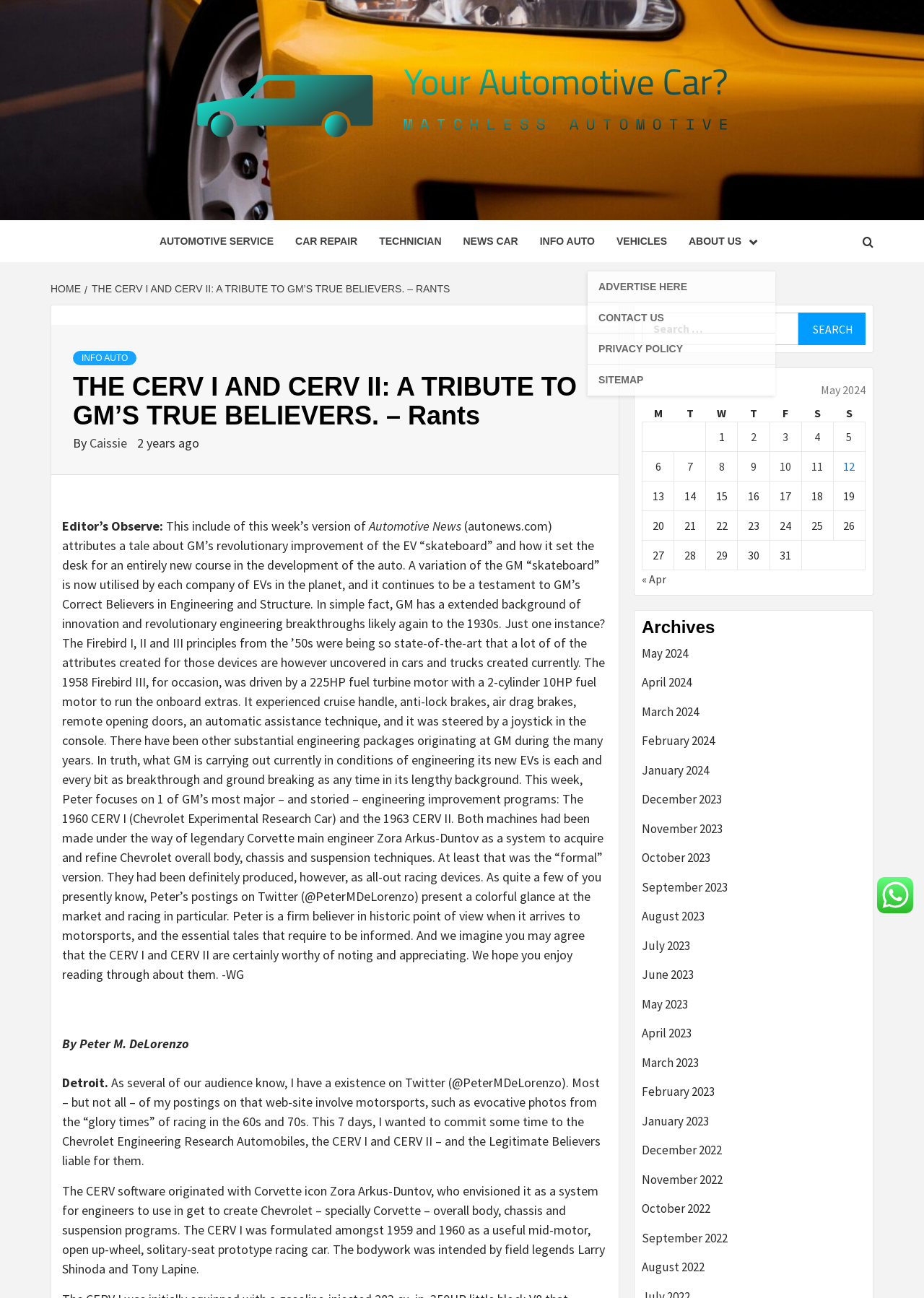What is the name of the website?
Please give a well-detailed answer to the question.

The name of the website can be found in the top-left corner of the webpage, where it says 'Excel Auto' in a logo format.